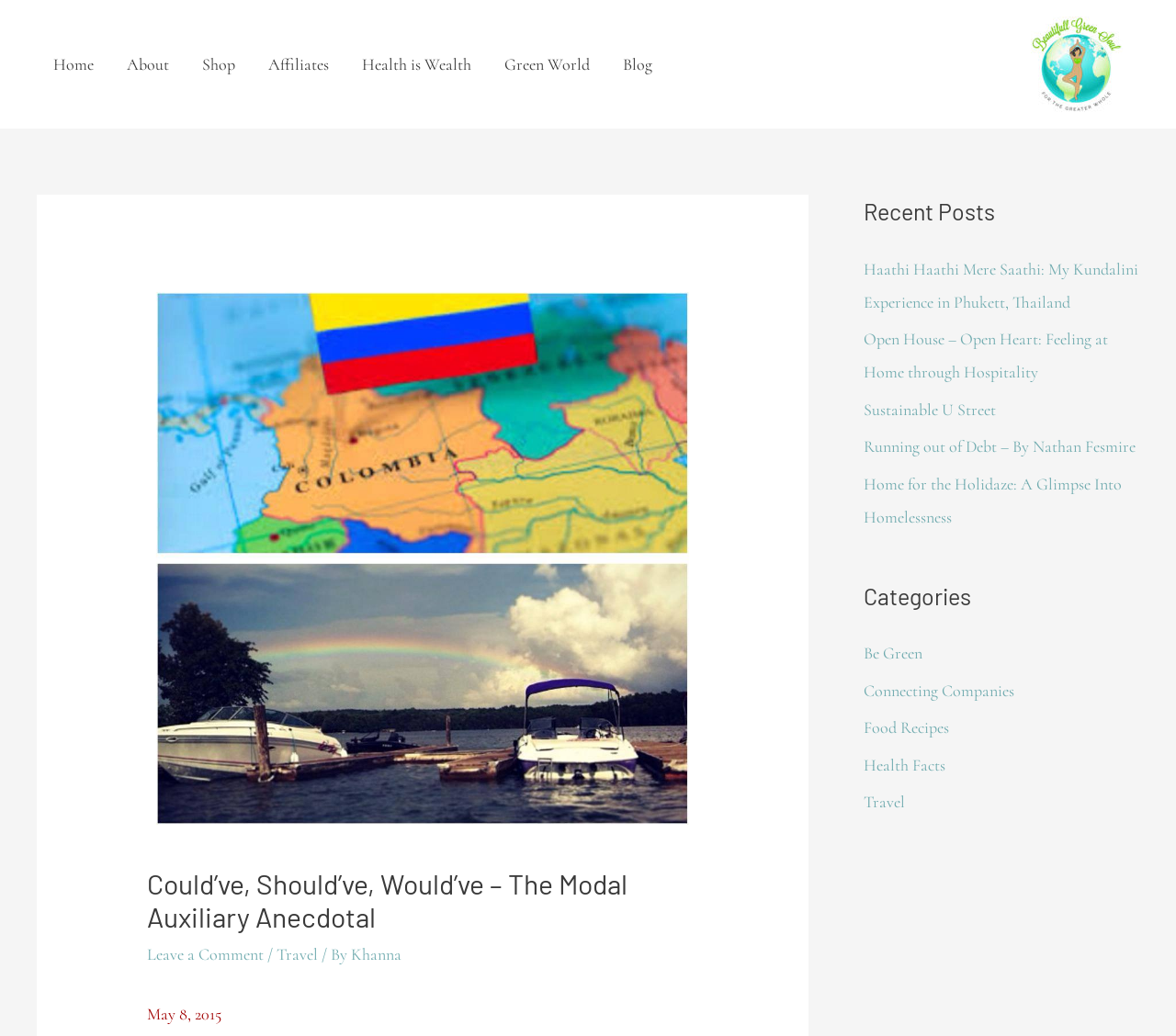What is the date of the blog post?
Examine the image and provide an in-depth answer to the question.

I looked at the header section and found the static text 'May 8, 2015' which is likely the date of the blog post.